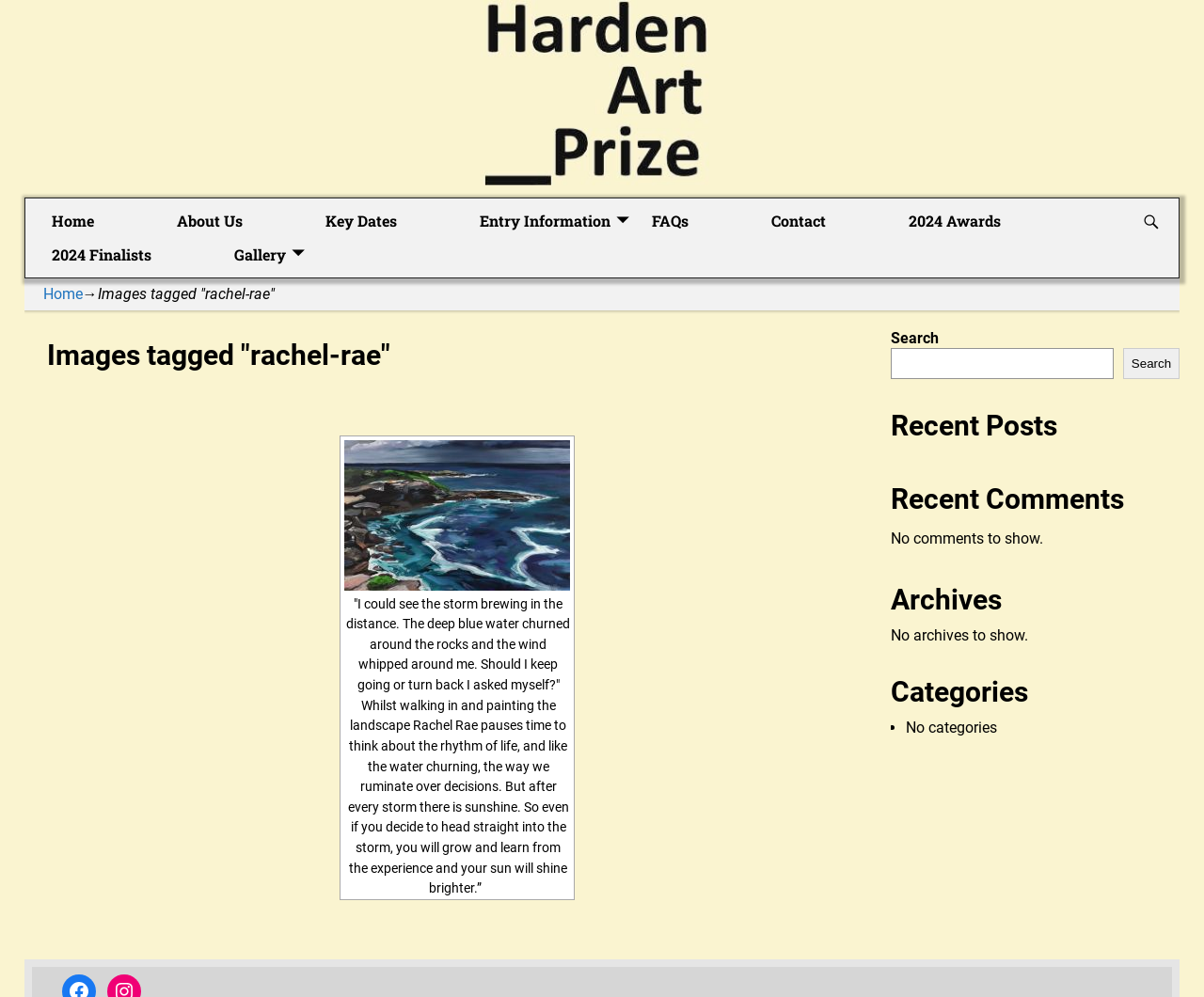Determine the bounding box coordinates (top-left x, top-left y, bottom-right x, bottom-right y) of the UI element described in the following text: Gallery

[0.185, 0.239, 0.262, 0.272]